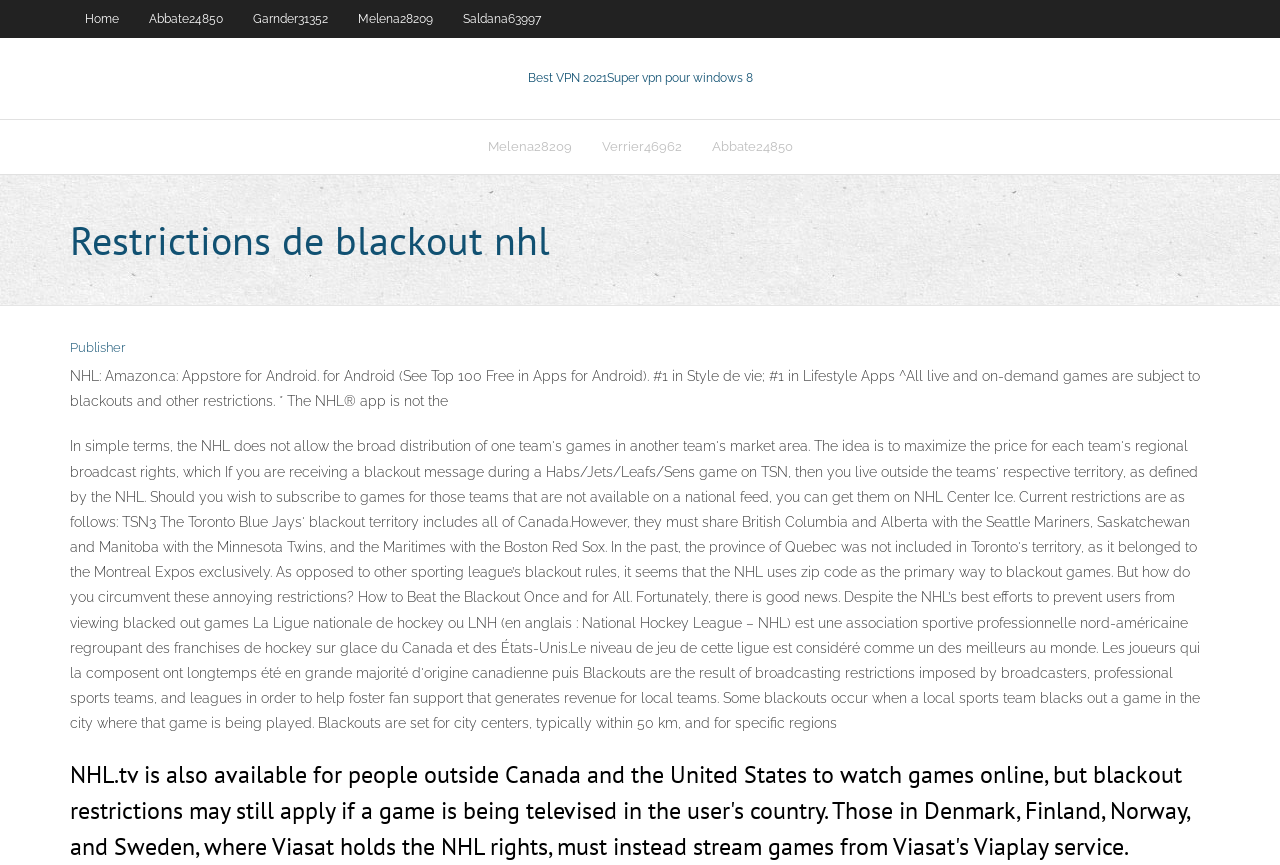Elaborate on the different components and information displayed on the webpage.

The webpage appears to be about NHL blackout restrictions, with a focus on streaming games online. At the top, there is a navigation menu with five links: "Home", "Abbate24850", "Garnder31352", "Melena28209", and "Saldana63997". Below this menu, there is a prominent link "Best VPN 2021" with a subtitle "Super vpn pour windows 8".

On the left side, there is a section with a heading "Restrictions de blackout nhl" and a link to "Publisher" below it. Next to this section, there is a block of text describing the NHL app, mentioning that all live and on-demand games are subject to blackouts and other restrictions.

Further down, there is another section with three links: "Melena28209", "Verrier46962", and "Abbate24850". Below this section, there is a heading that explains that NHL.tv is available for people outside Canada and the United States to watch games online, but blackout restrictions may still apply if a game is being televised in the user's country. This section also mentions that users in Denmark, Finland, Norway, and Sweden must stream games from Viasat's Viaplay service.